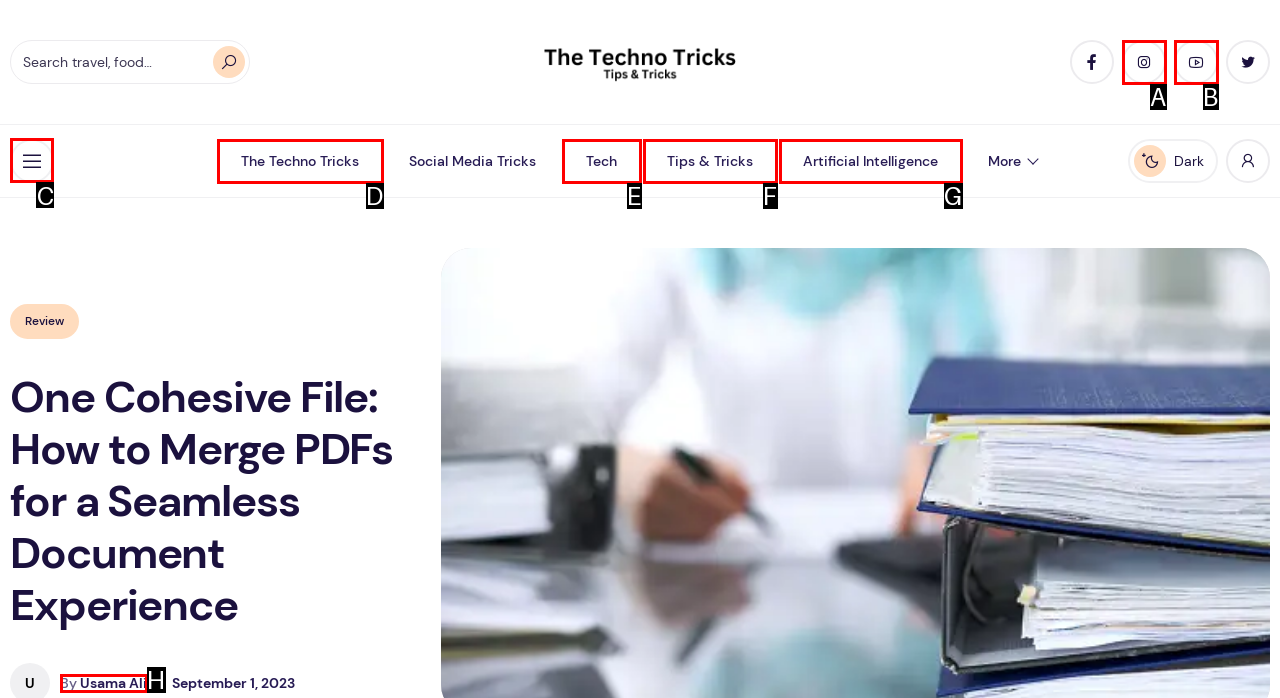Specify which element within the red bounding boxes should be clicked for this task: Open the menu Respond with the letter of the correct option.

C